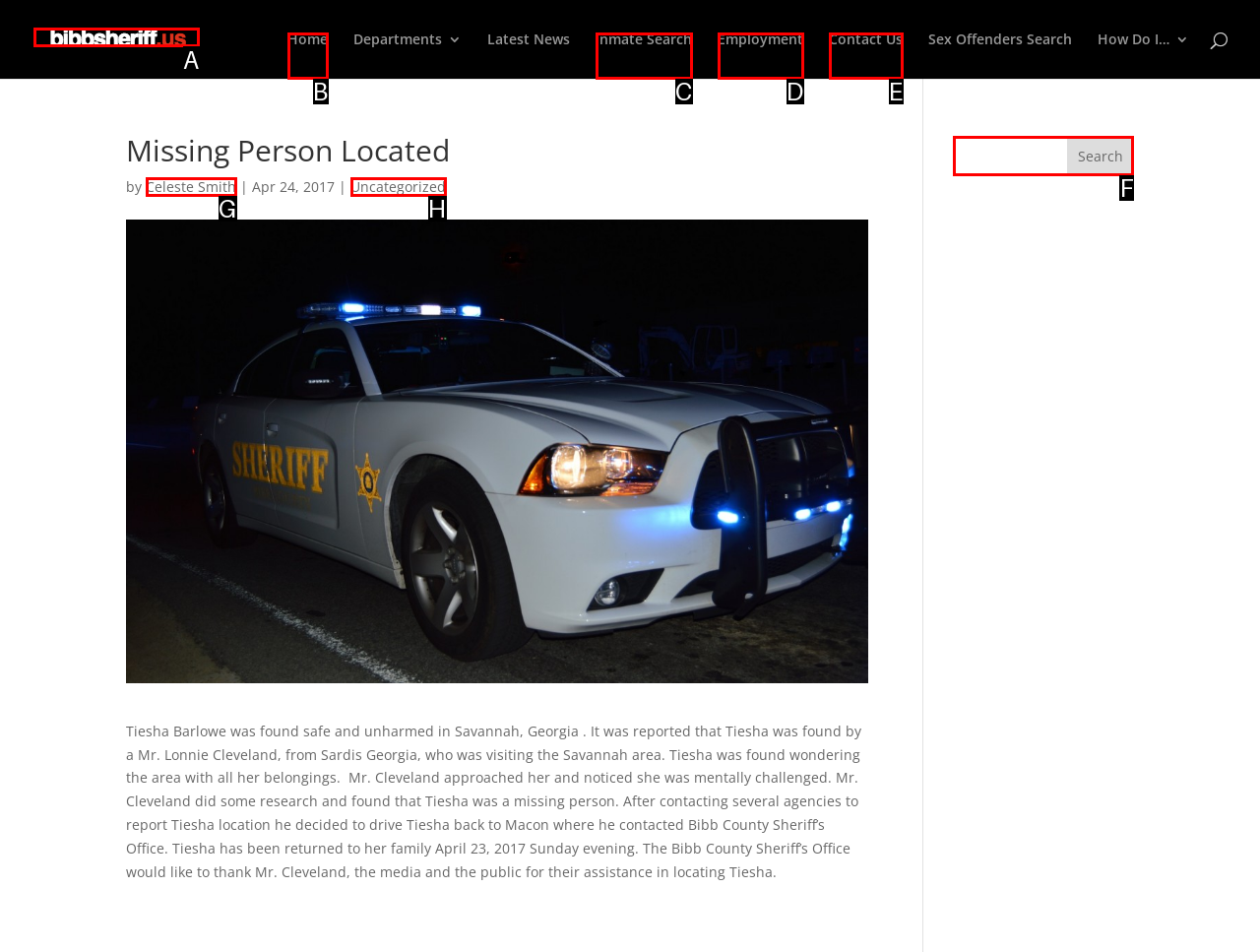Using the element description: name="s", select the HTML element that matches best. Answer with the letter of your choice.

F